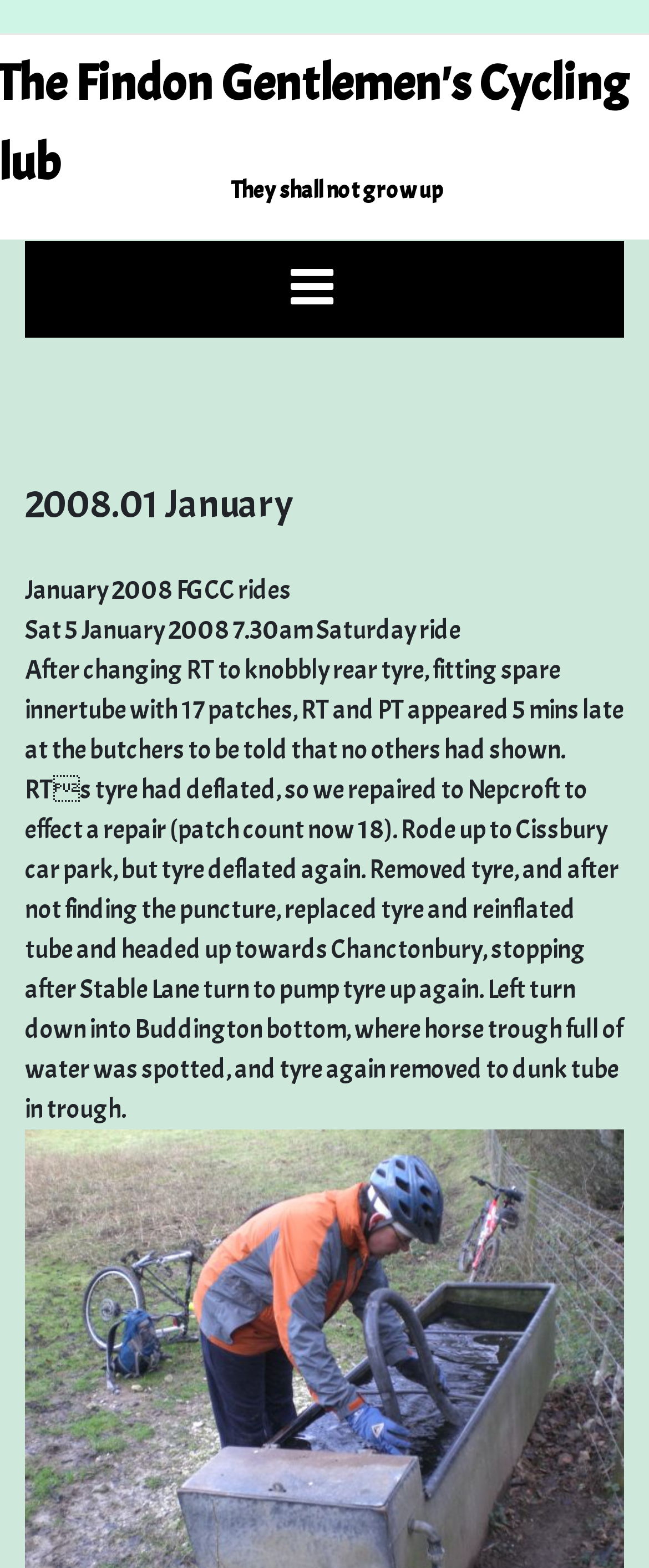What was done to the tyre at Nepcroft?
Answer with a single word or short phrase according to what you see in the image.

Repair